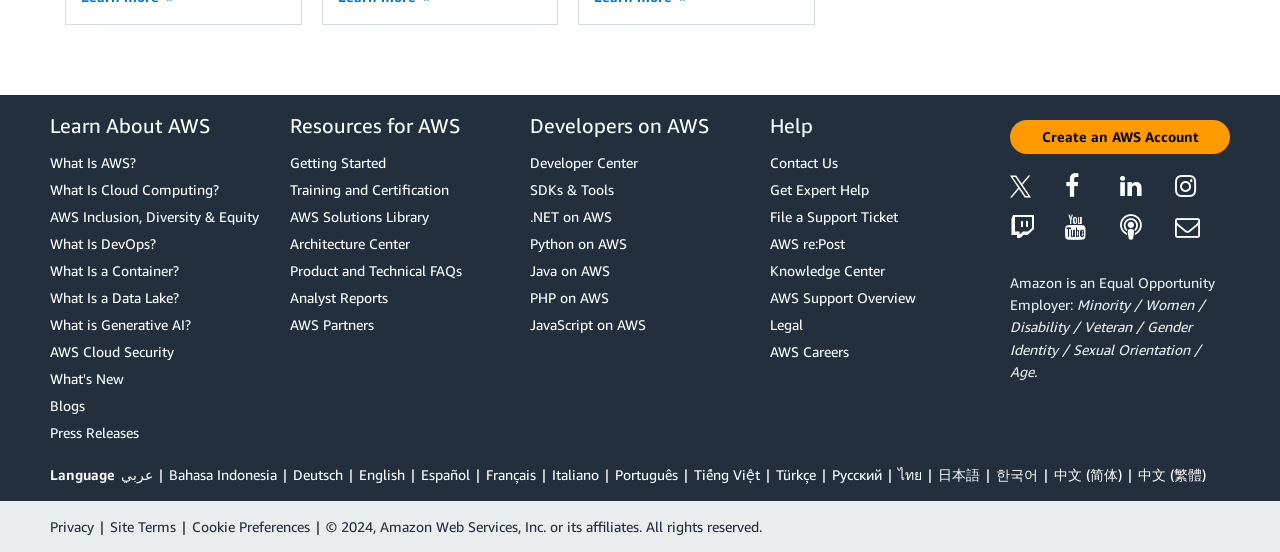Please identify the bounding box coordinates of the clickable element to fulfill the following instruction: "Switch to English". The coordinates should be four float numbers between 0 and 1, i.e., [left, top, right, bottom].

[0.28, 0.843, 0.316, 0.874]